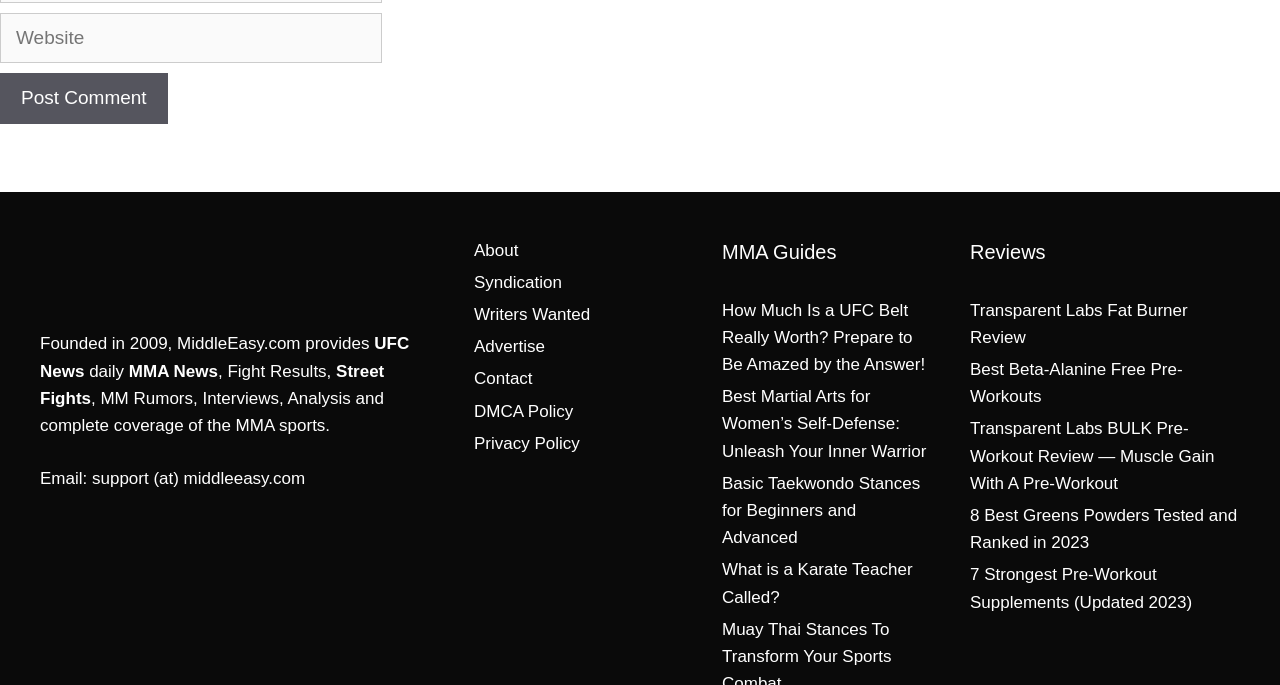Using the information in the image, could you please answer the following question in detail:
What is the purpose of the website?

The website's purpose is to provide MMA news and coverage, as stated in the StaticText 'Founded in 2009, MiddleEasy.com provides UFC News, daily MMA News, Fight Results, Street Fights, MM Rumors, Interviews, Analysis and complete coverage of the MMA sports.'.